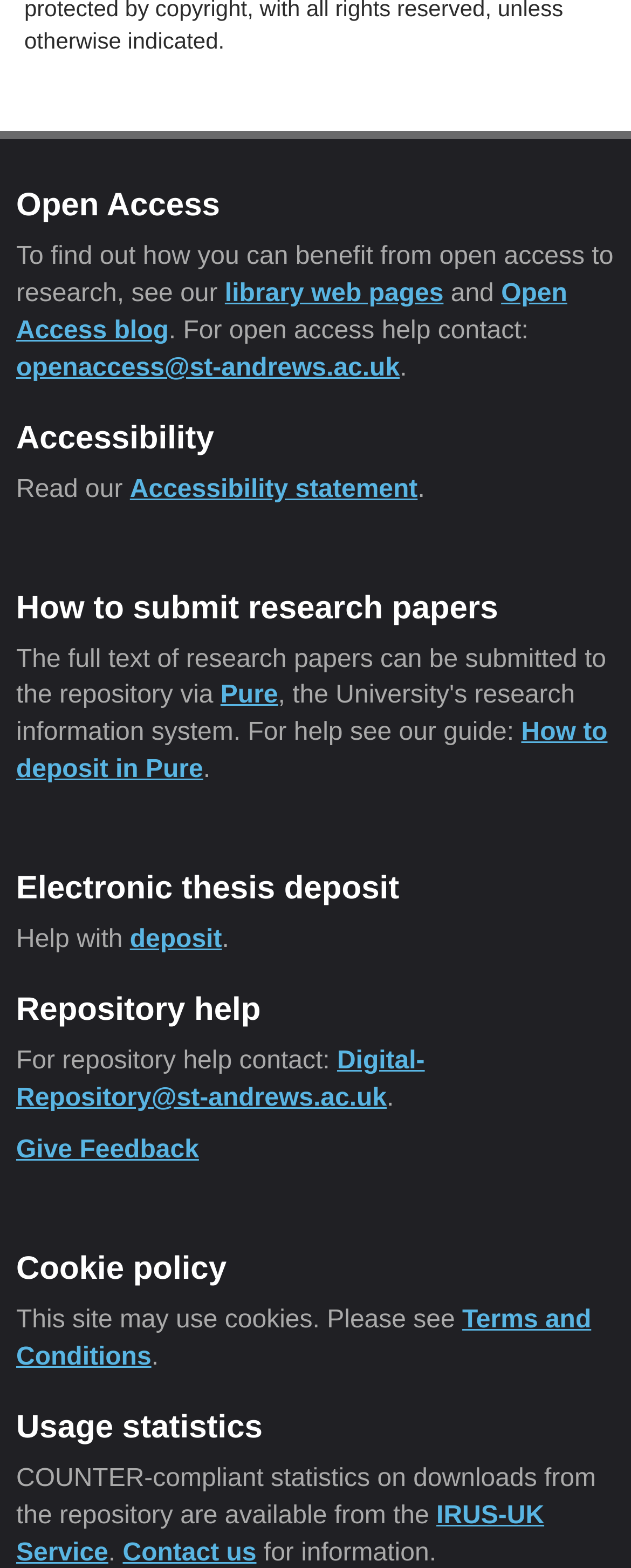Based on the image, provide a detailed and complete answer to the question: 
How to submit research papers?

According to the webpage, research papers can be submitted to the repository via Pure, which is a link provided under the heading 'How to submit research papers'.